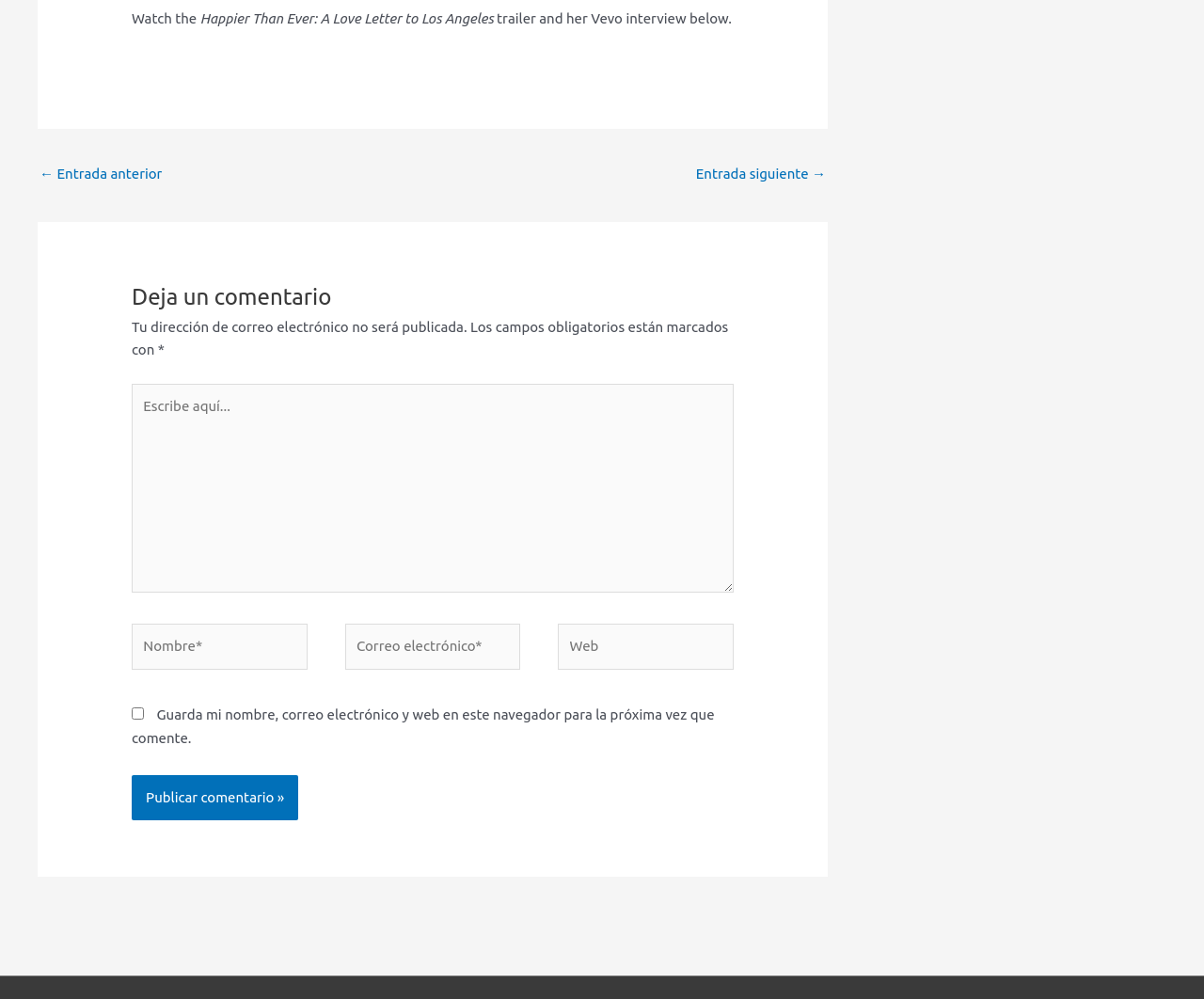What is the title of the trailer?
Please use the image to provide an in-depth answer to the question.

The title of the trailer is mentioned in the static text element 'Happier Than Ever: A Love Letter to Los Angeles' which is located at the top of the webpage.